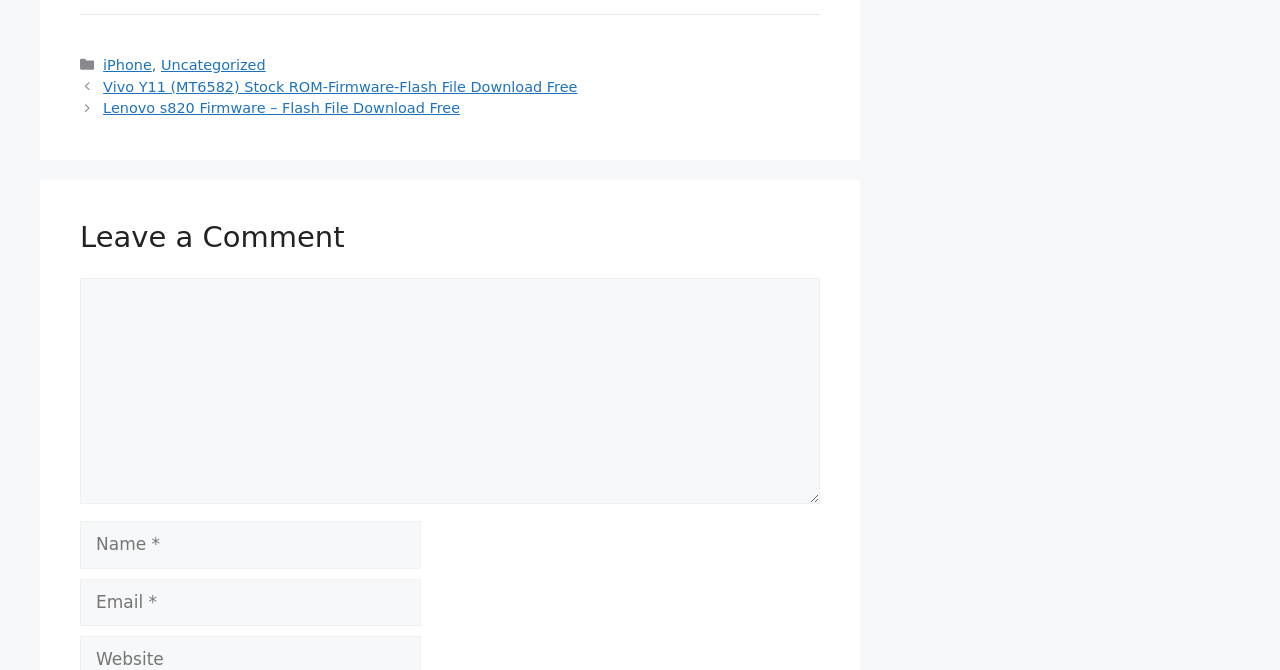Could you provide the bounding box coordinates for the portion of the screen to click to complete this instruction: "Leave a comment"?

[0.062, 0.328, 0.641, 0.385]